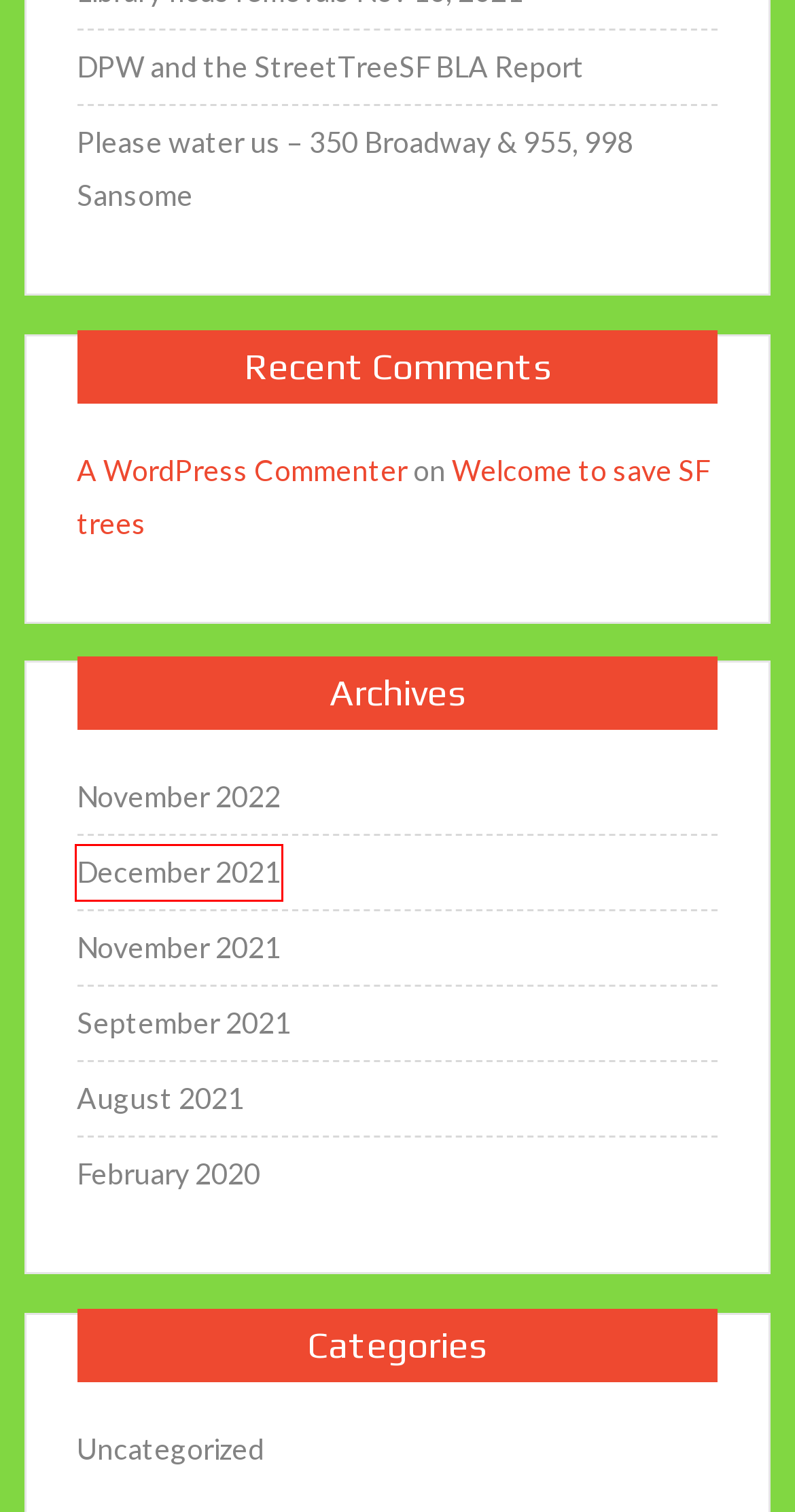You have a screenshot of a webpage, and a red bounding box highlights an element. Select the webpage description that best fits the new page after clicking the element within the bounding box. Options are:
A. Blog Tool, Publishing Platform, and CMS – WordPress.org
B. November 2021 – save SF trees
C. Sierra Club Position on Market Street Tree Removals – save SF trees
D. December 2021 – save SF trees
E. September 2021 – save SF trees
F. February 2020 – save SF trees
G. Uncategorized – save SF trees
H. November 2022 – save SF trees

D